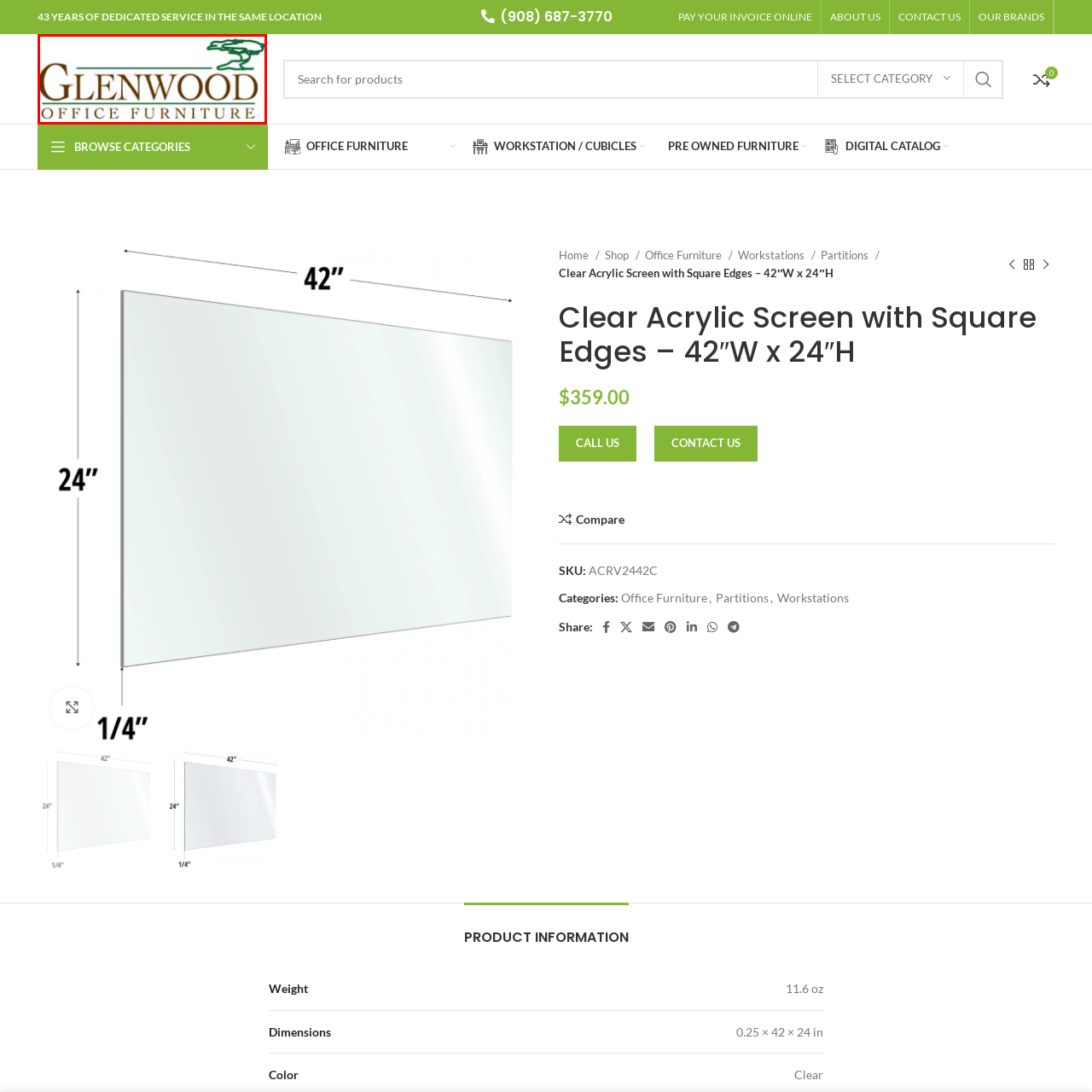What is the graphical element above the text in the logo?
Observe the image highlighted by the red bounding box and answer the question comprehensively.

The caption describes the logo as having a stylized graphic of a tree above the text, which adds a natural and inviting aesthetic to the logo and may convey a connection to quality and longevity.